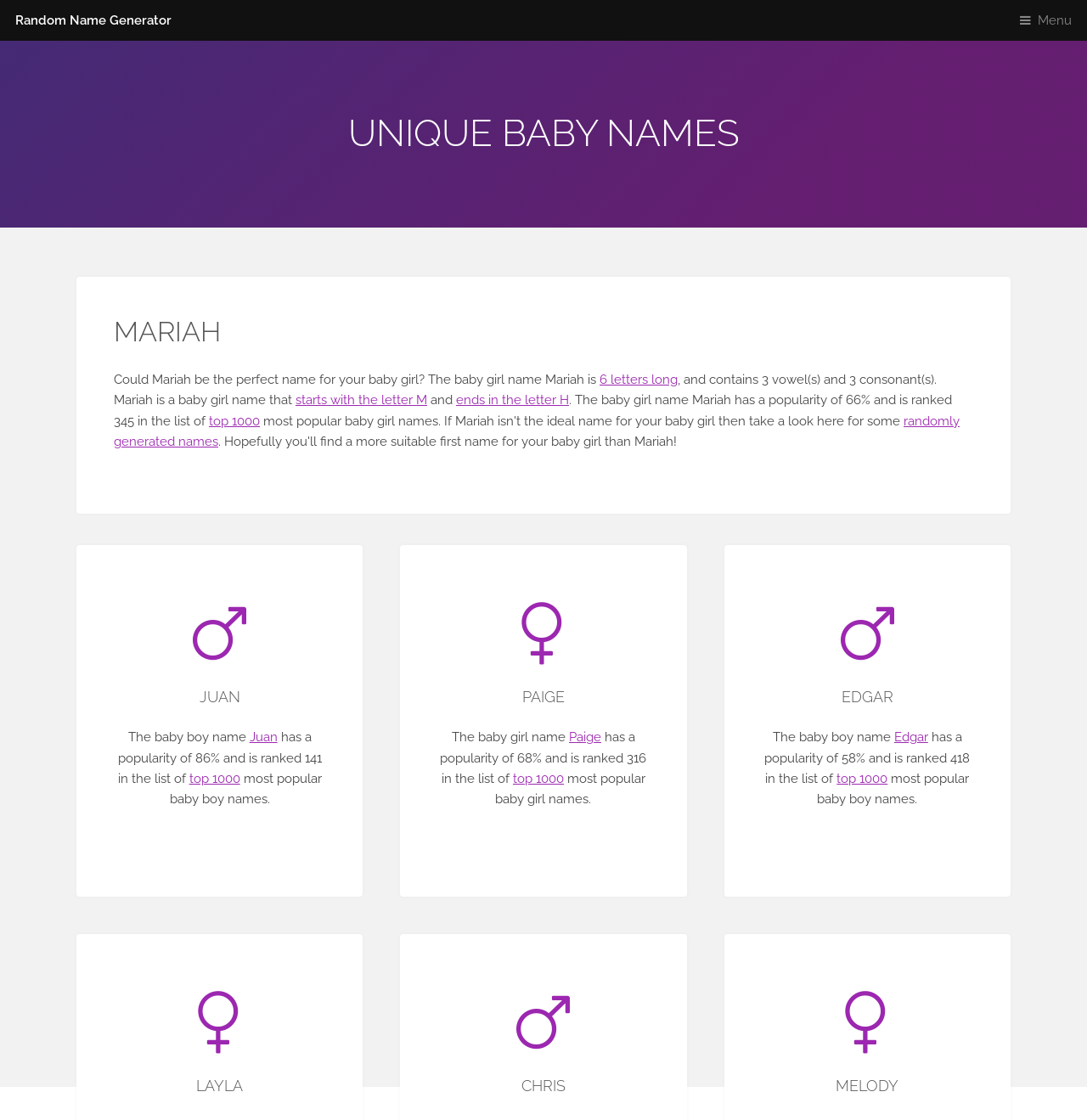Determine the bounding box coordinates of the clickable region to follow the instruction: "View the details of the name 'MARIAH'".

[0.105, 0.281, 0.895, 0.313]